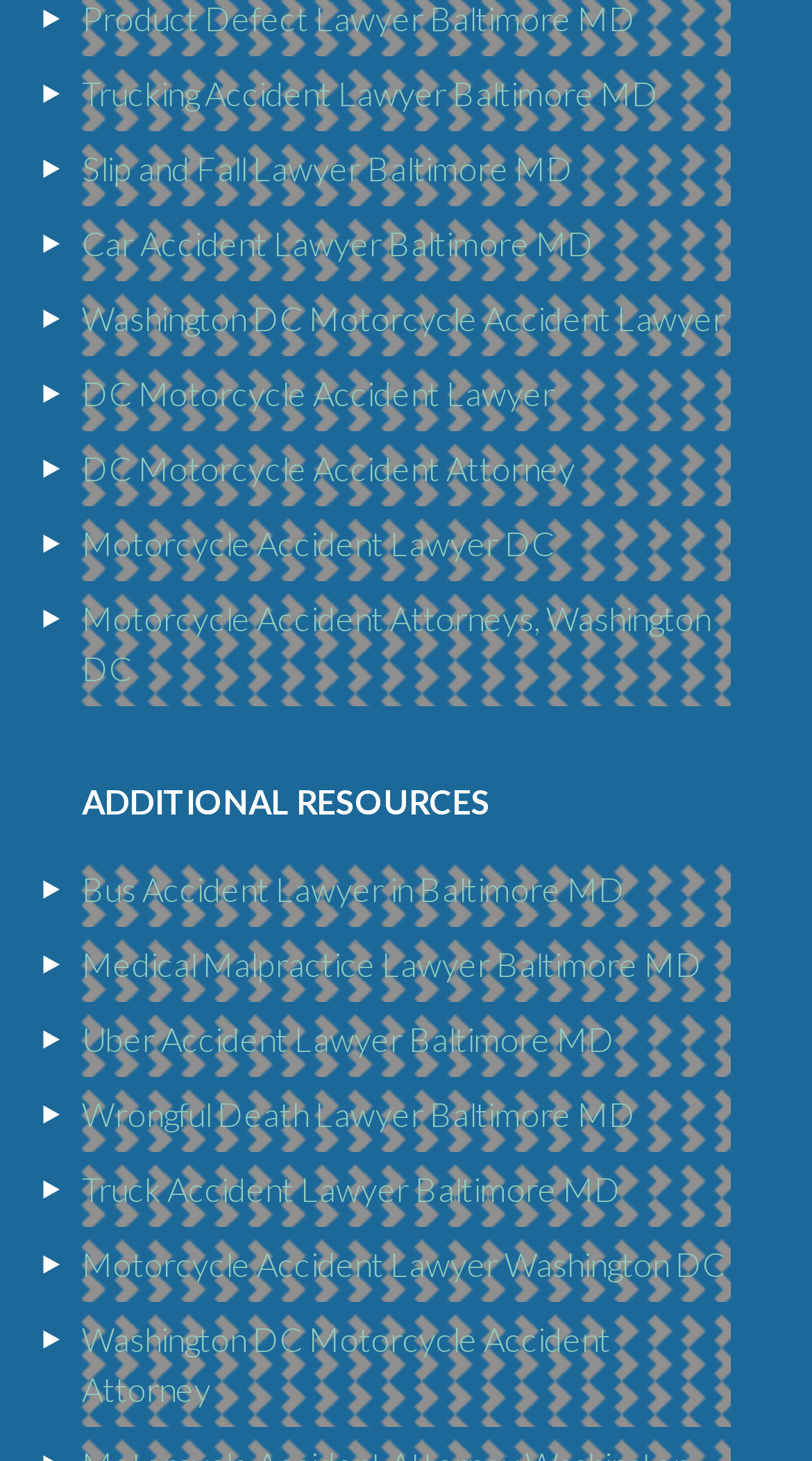What is the location of the lawyers listed on this webpage? Examine the screenshot and reply using just one word or a brief phrase.

Baltimore MD and Washington DC